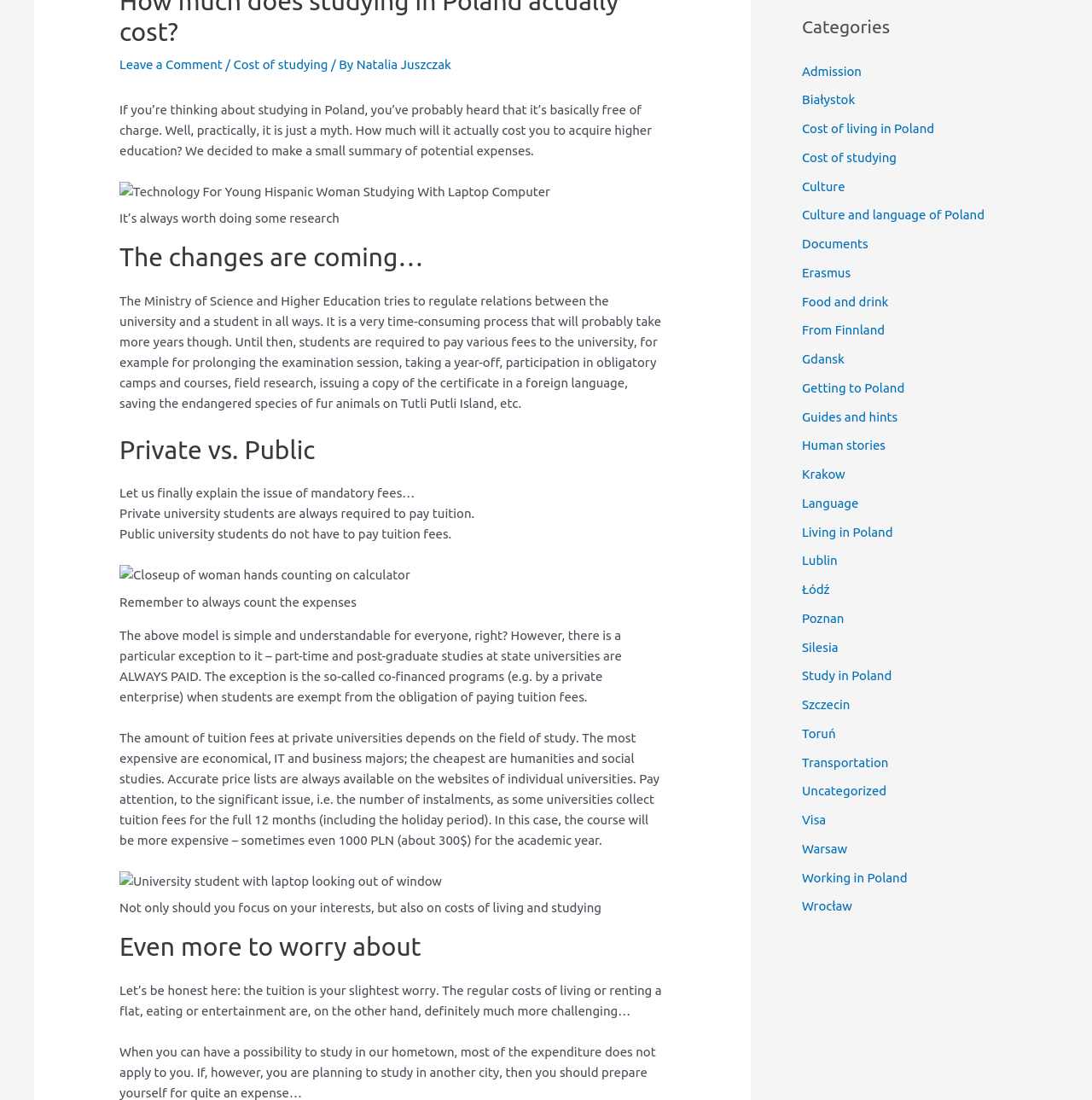Please specify the bounding box coordinates in the format (top-left x, top-left y, bottom-right x, bottom-right y), with all values as floating point numbers between 0 and 1. Identify the bounding box of the UI element described by: Testimonials

None